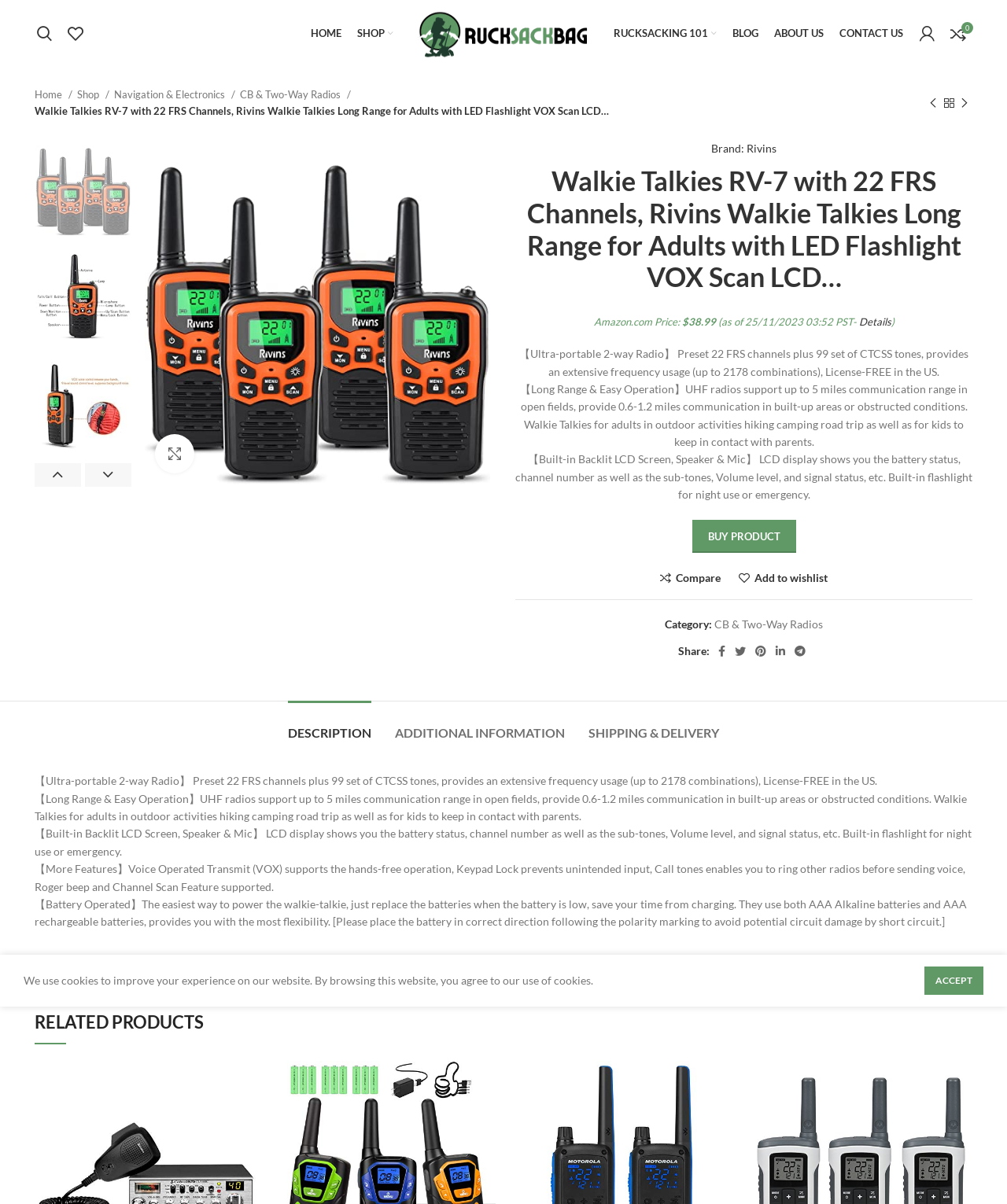Specify the bounding box coordinates (top-left x, top-left y, bottom-right x, bottom-right y) of the UI element in the screenshot that matches this description: Navigation & Electronics

[0.113, 0.072, 0.234, 0.086]